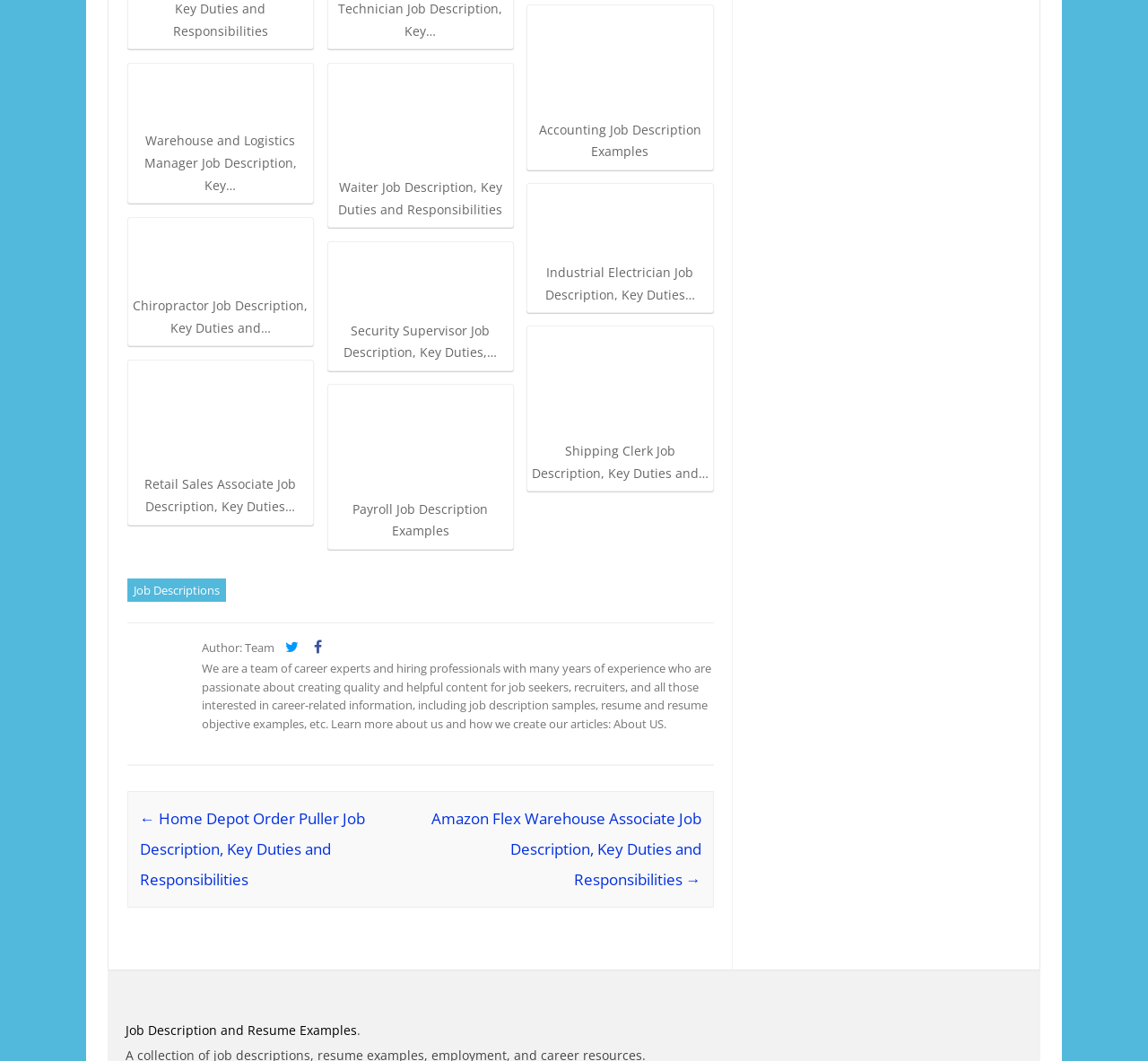Based on the image, please respond to the question with as much detail as possible:
Who is the author of the content on this page?

I found a static text element at the bottom of the page that says 'Author: Team', which indicates that the author of the content is a team of people.